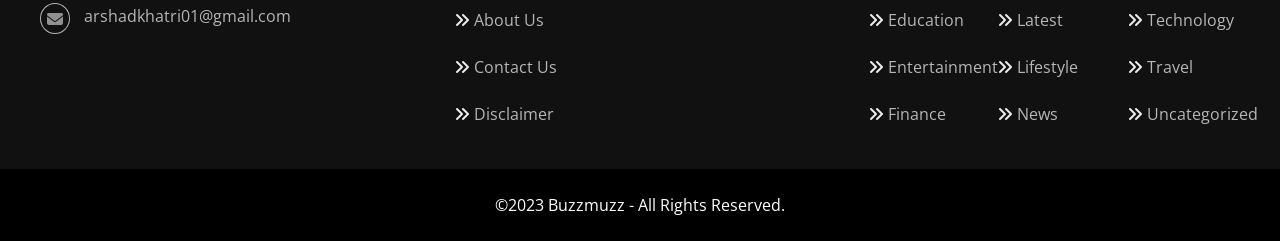Pinpoint the bounding box coordinates of the clickable element needed to complete the instruction: "read about technology". The coordinates should be provided as four float numbers between 0 and 1: [left, top, right, bottom].

[0.896, 0.037, 0.964, 0.129]